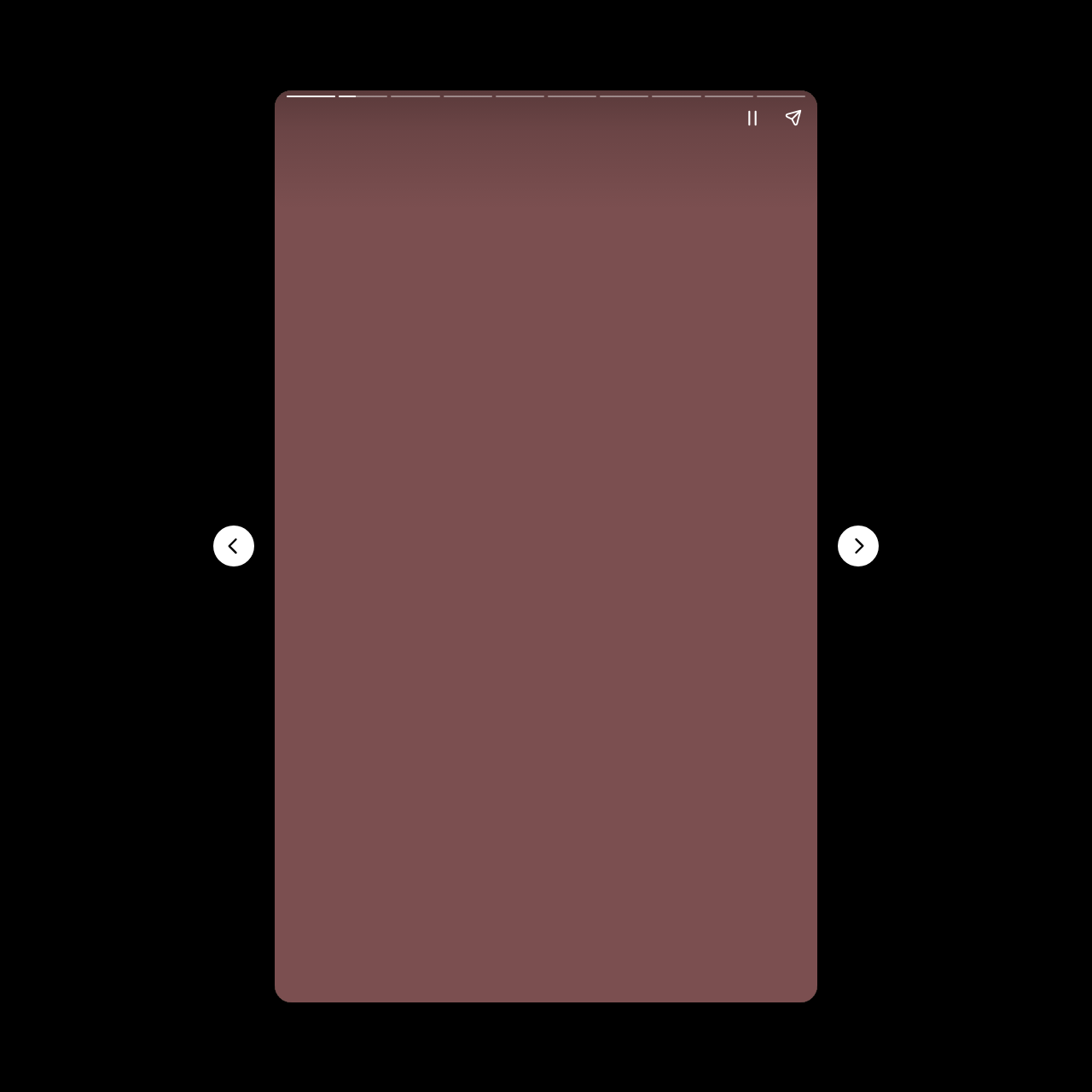What is the purpose of the 'Pause story' button?
Answer the question with a single word or phrase derived from the image.

To pause the story